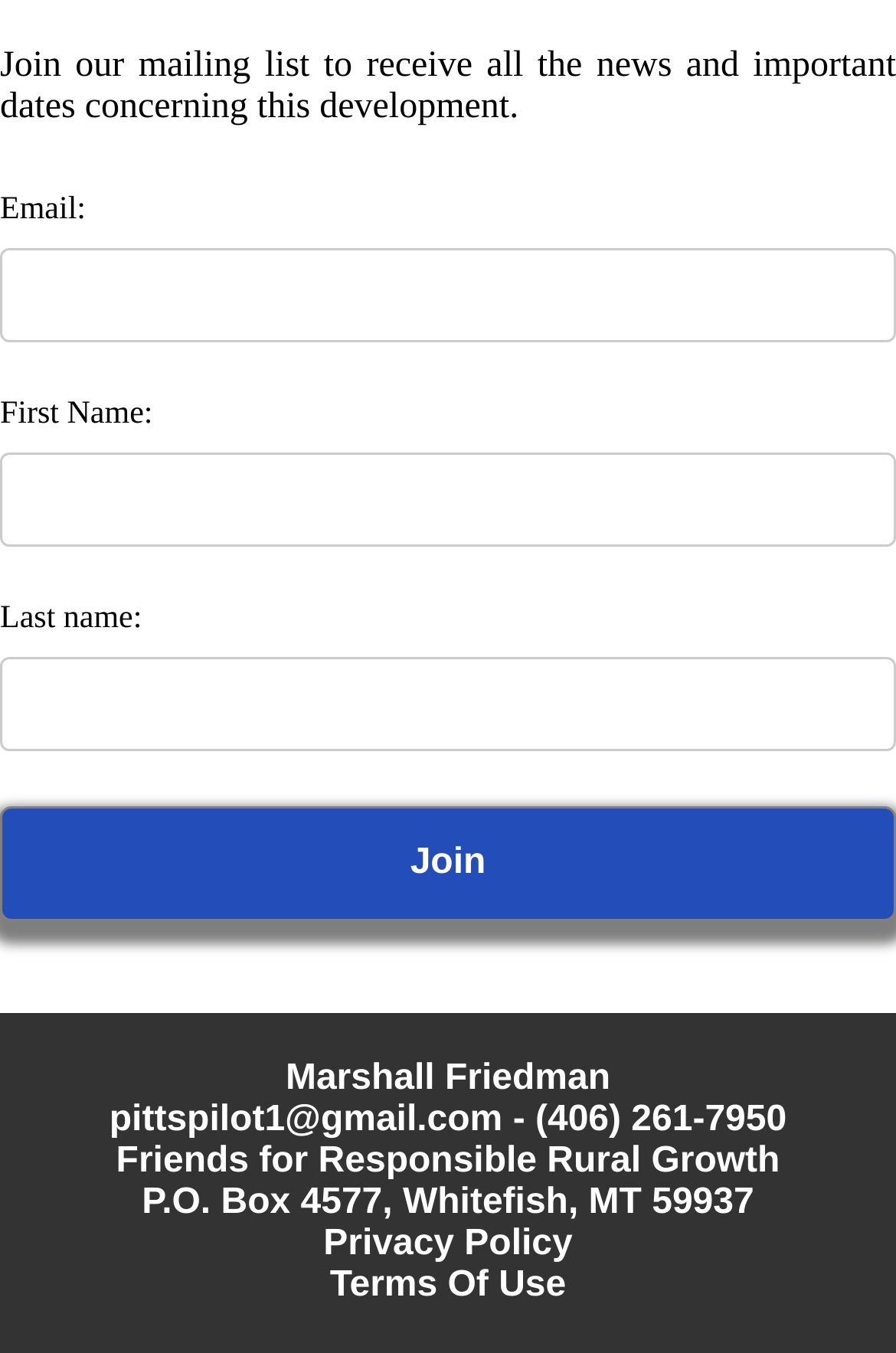Extract the bounding box for the UI element that matches this description: "parent_node: Email: name="userEmailFormSubmitButton" value="Join"".

[0.0, 0.596, 1.0, 0.681]